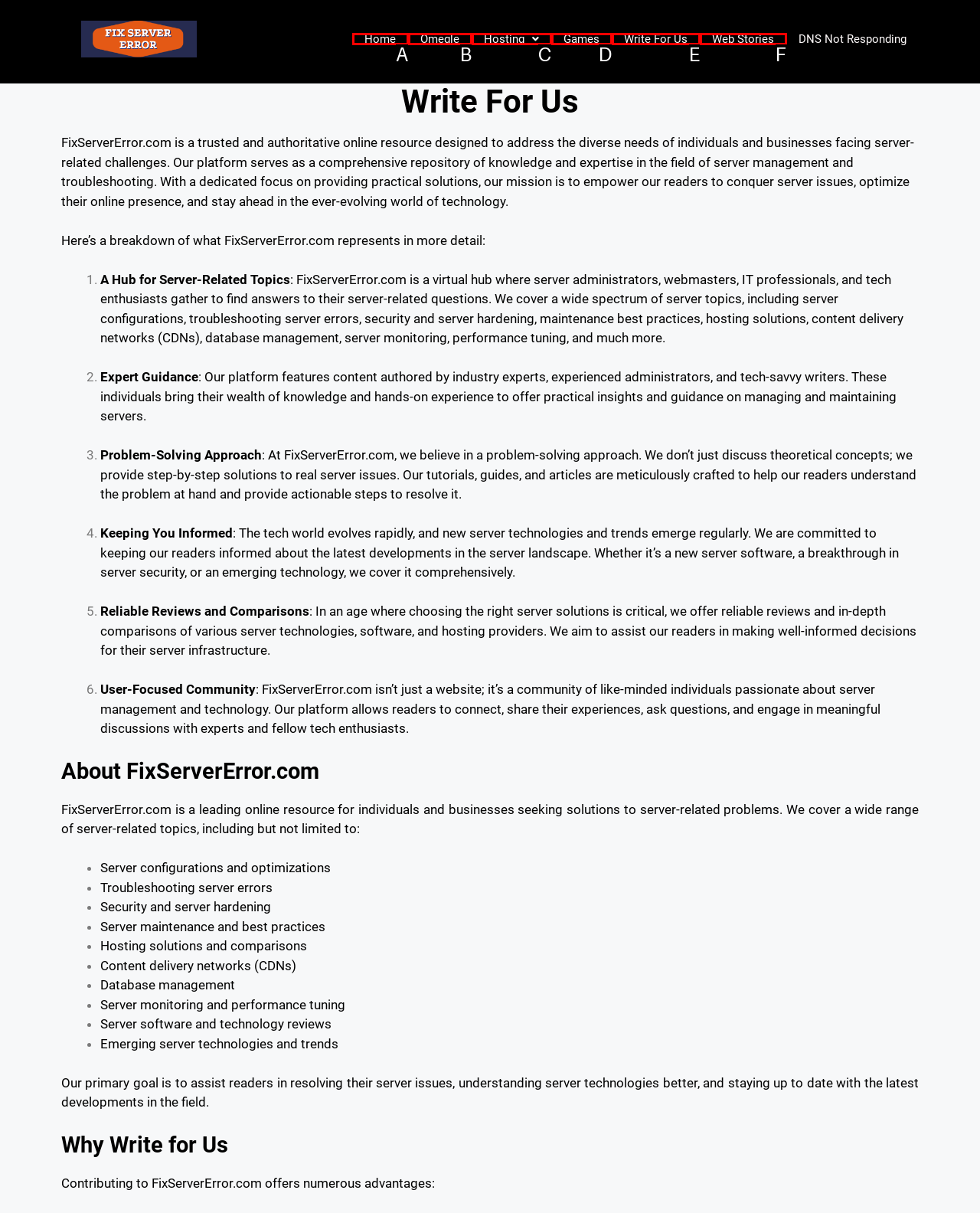Given the description: Games, pick the option that matches best and answer with the corresponding letter directly.

D